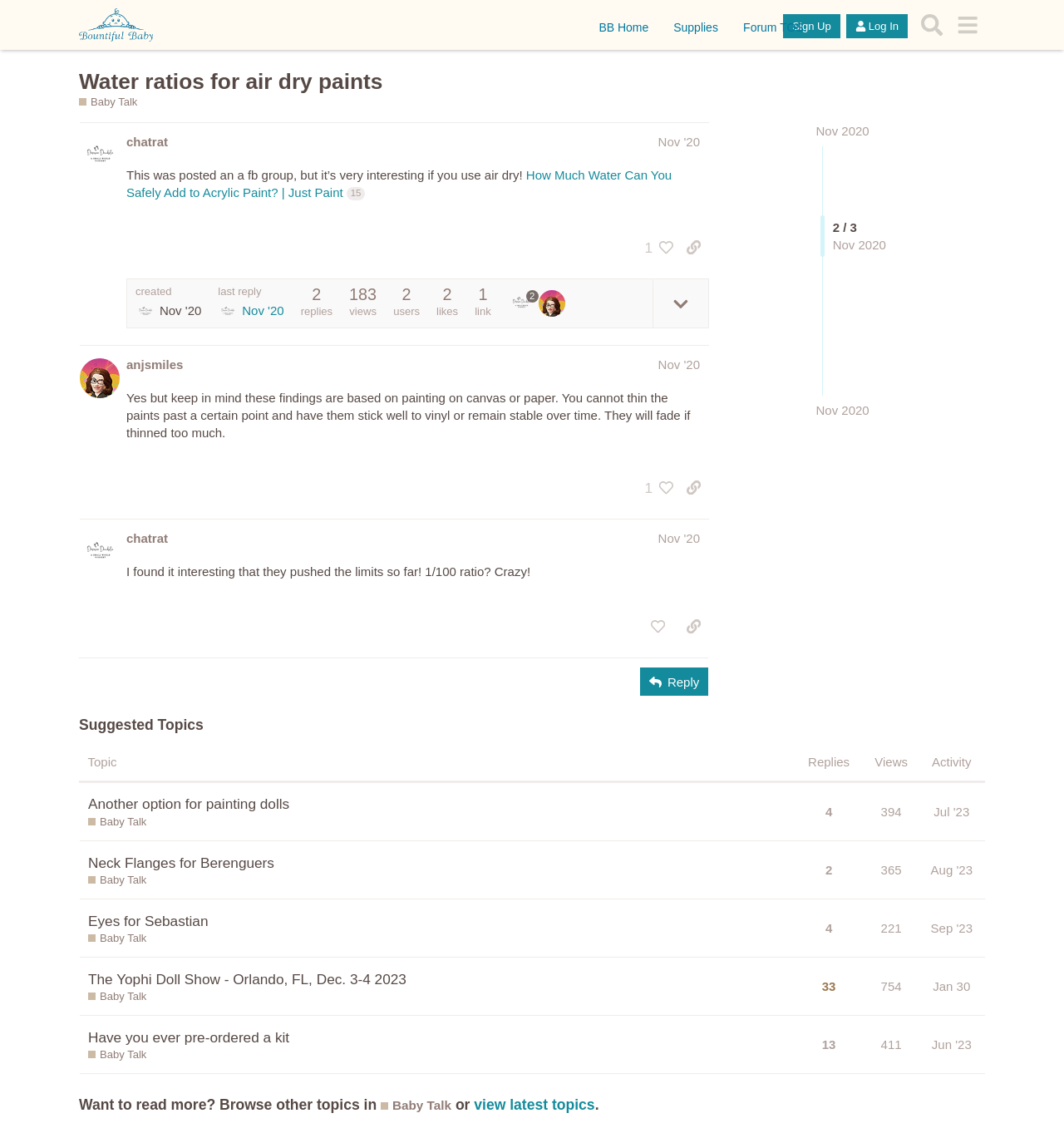Locate the bounding box coordinates of the element I should click to achieve the following instruction: "Click the 'Sign Up' button".

[0.736, 0.013, 0.79, 0.034]